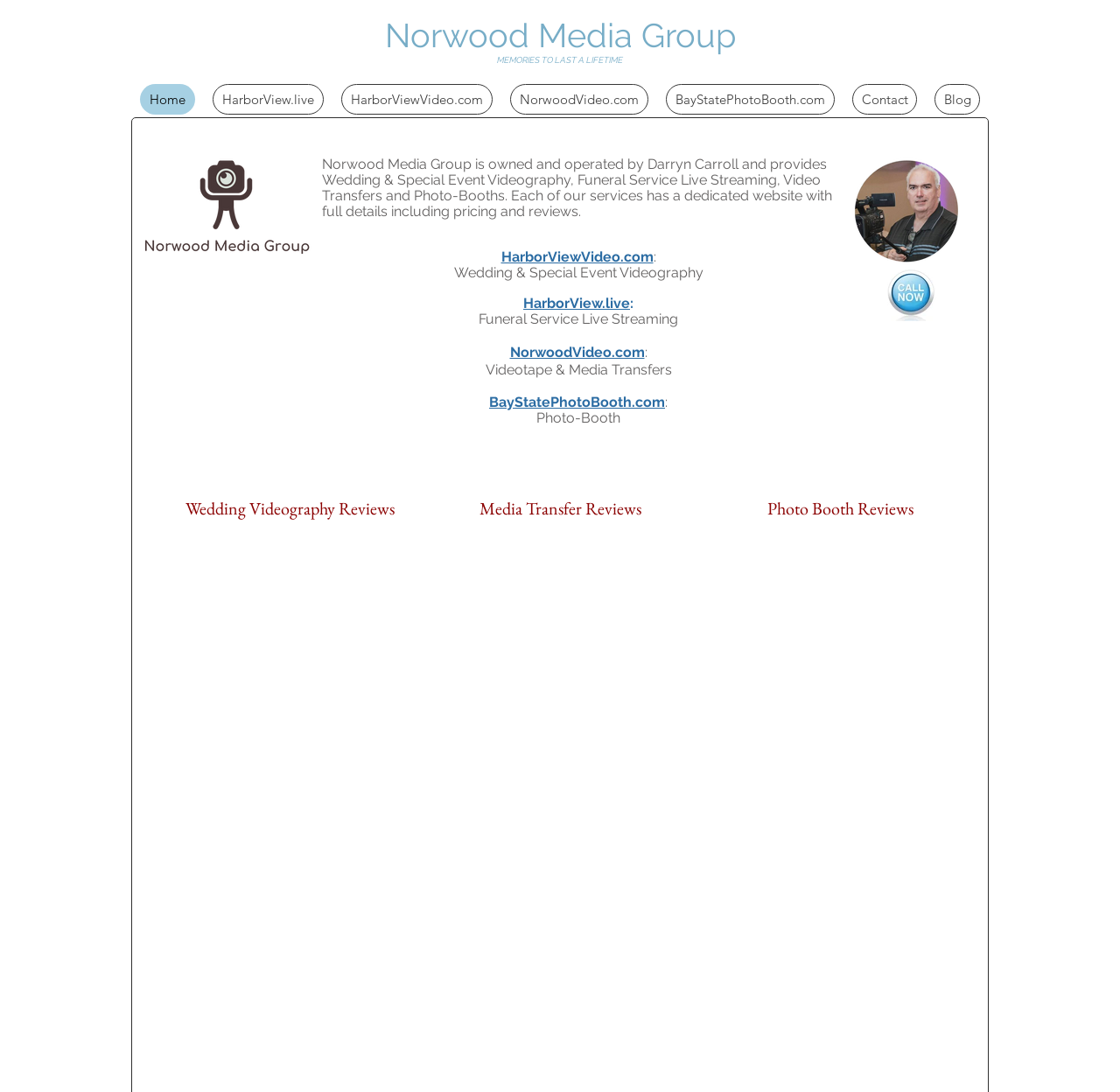Please locate the bounding box coordinates of the element that should be clicked to achieve the given instruction: "Go to HarborView.live".

[0.19, 0.077, 0.289, 0.105]